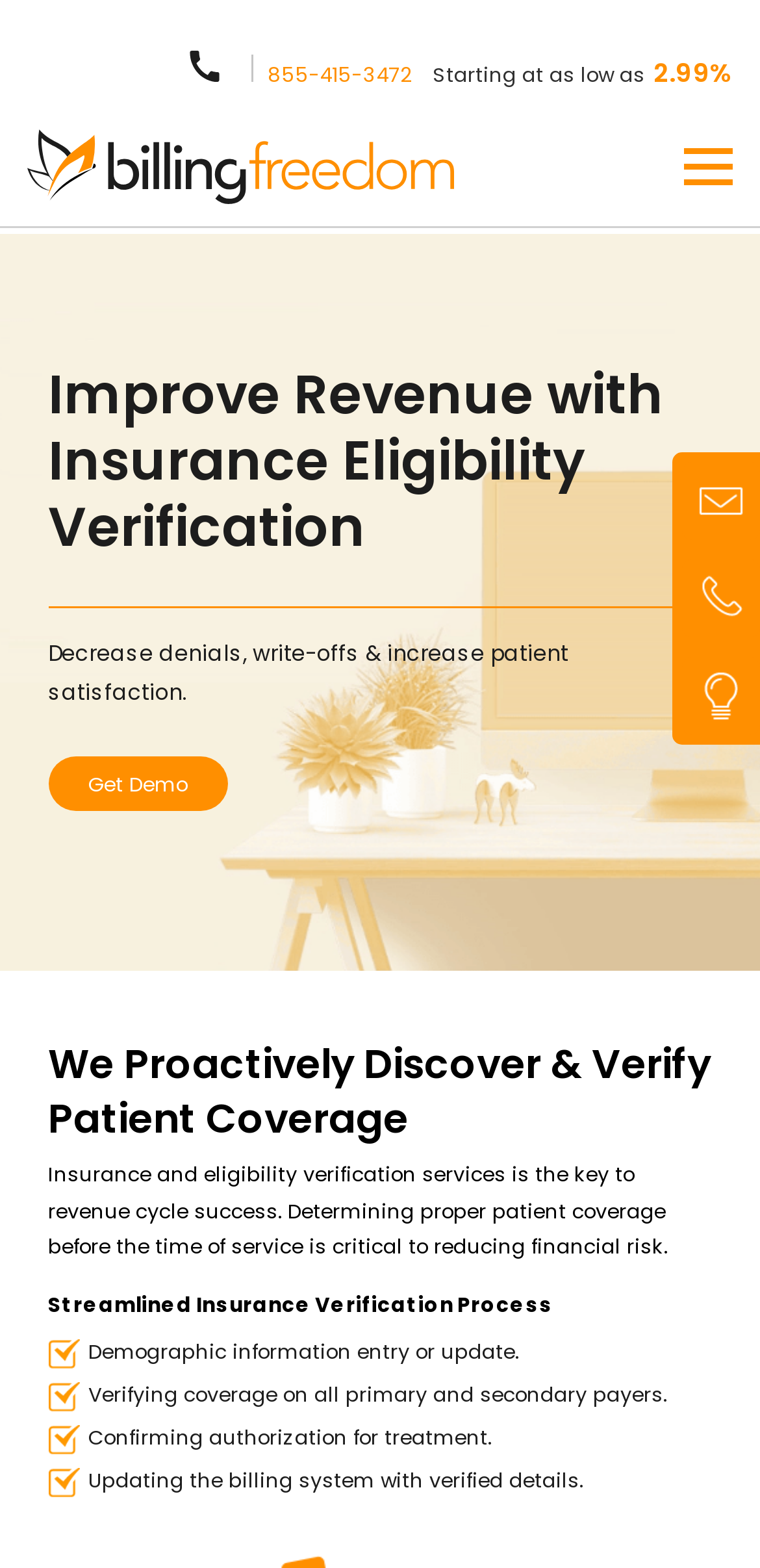What is the benefit of using this service?
Using the image, give a concise answer in the form of a single word or short phrase.

Decrease denials and increase patient satisfaction